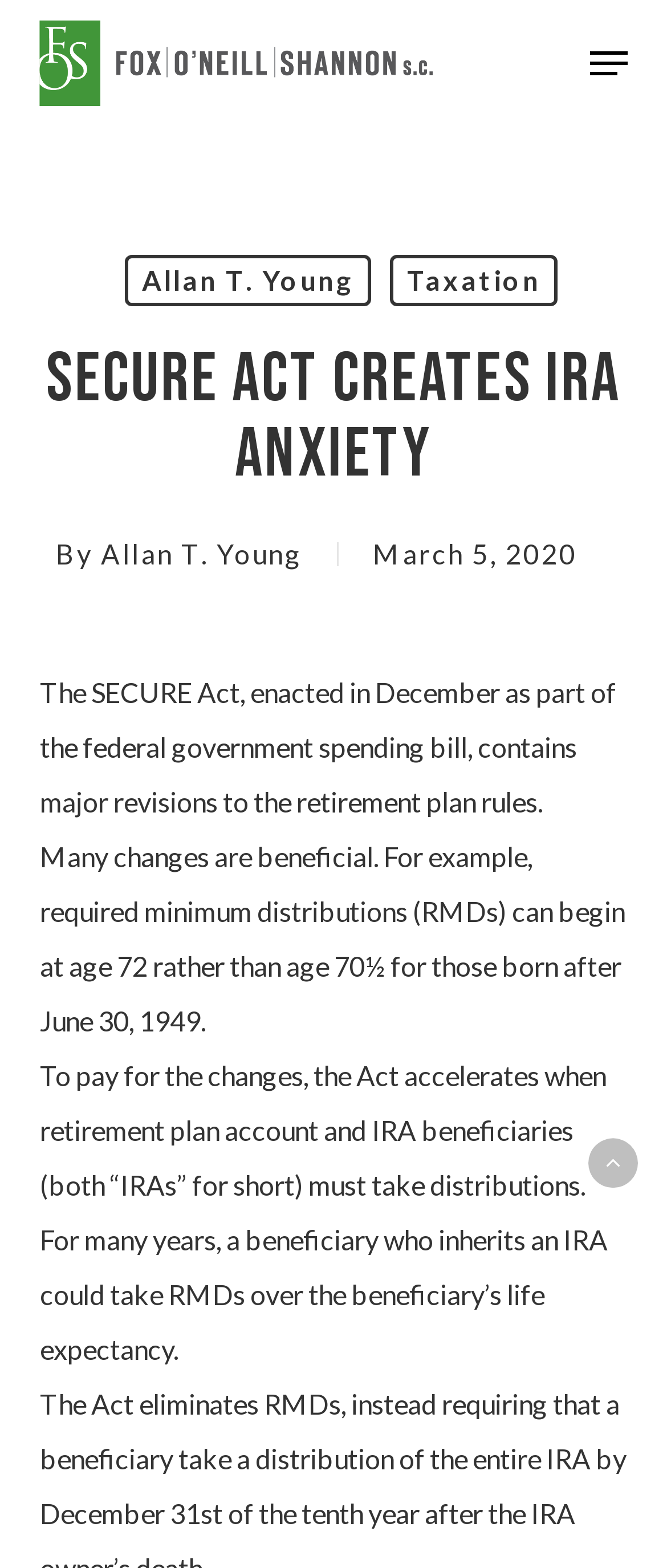Based on the element description, predict the bounding box coordinates (top-left x, top-left y, bottom-right x, bottom-right y) for the UI element in the screenshot: alt="Fox, O'Neill & Shannon, S.C."

[0.06, 0.013, 0.649, 0.068]